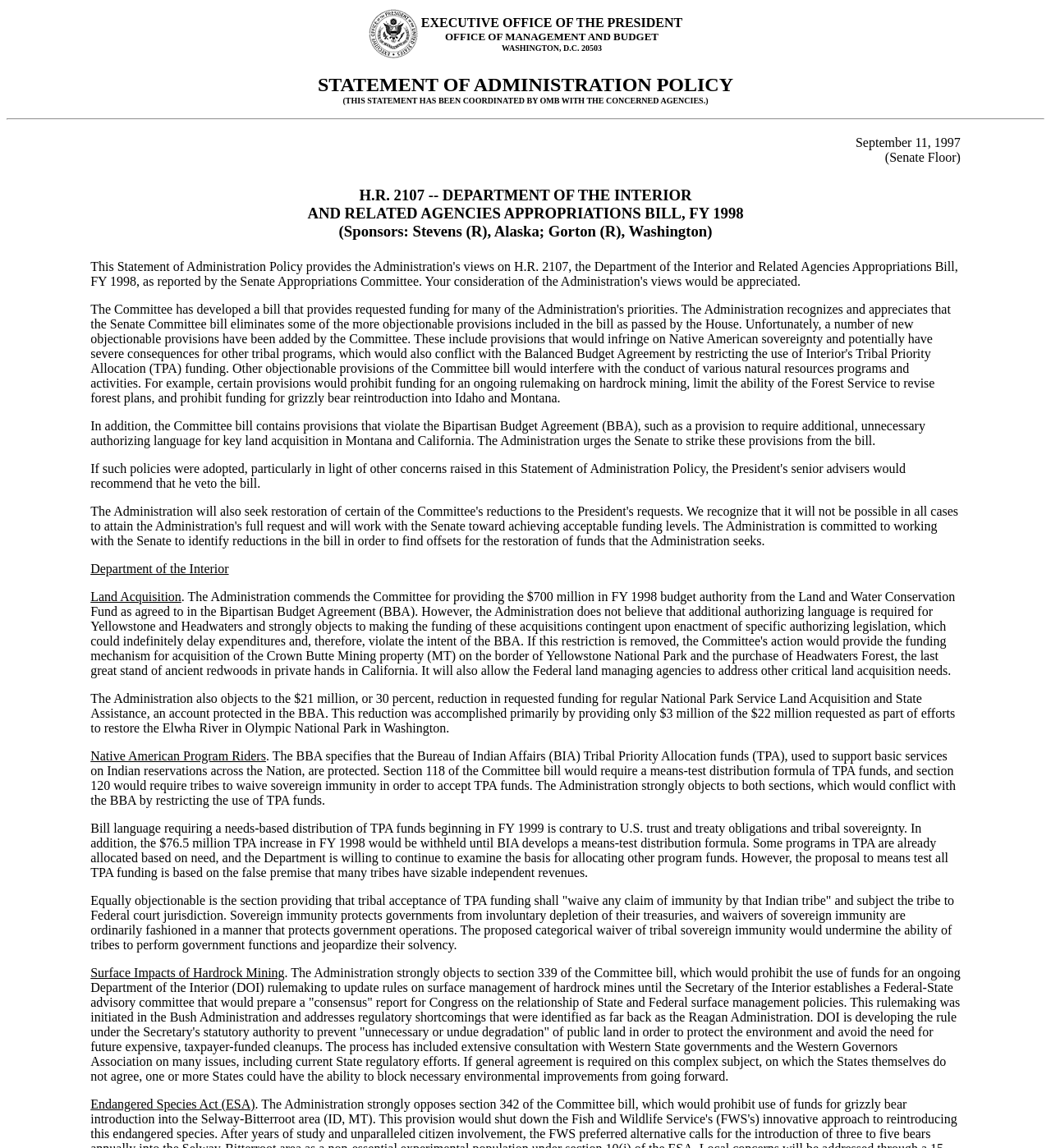What is the department mentioned in the bill?
Based on the image, answer the question with a single word or brief phrase.

Department of the Interior